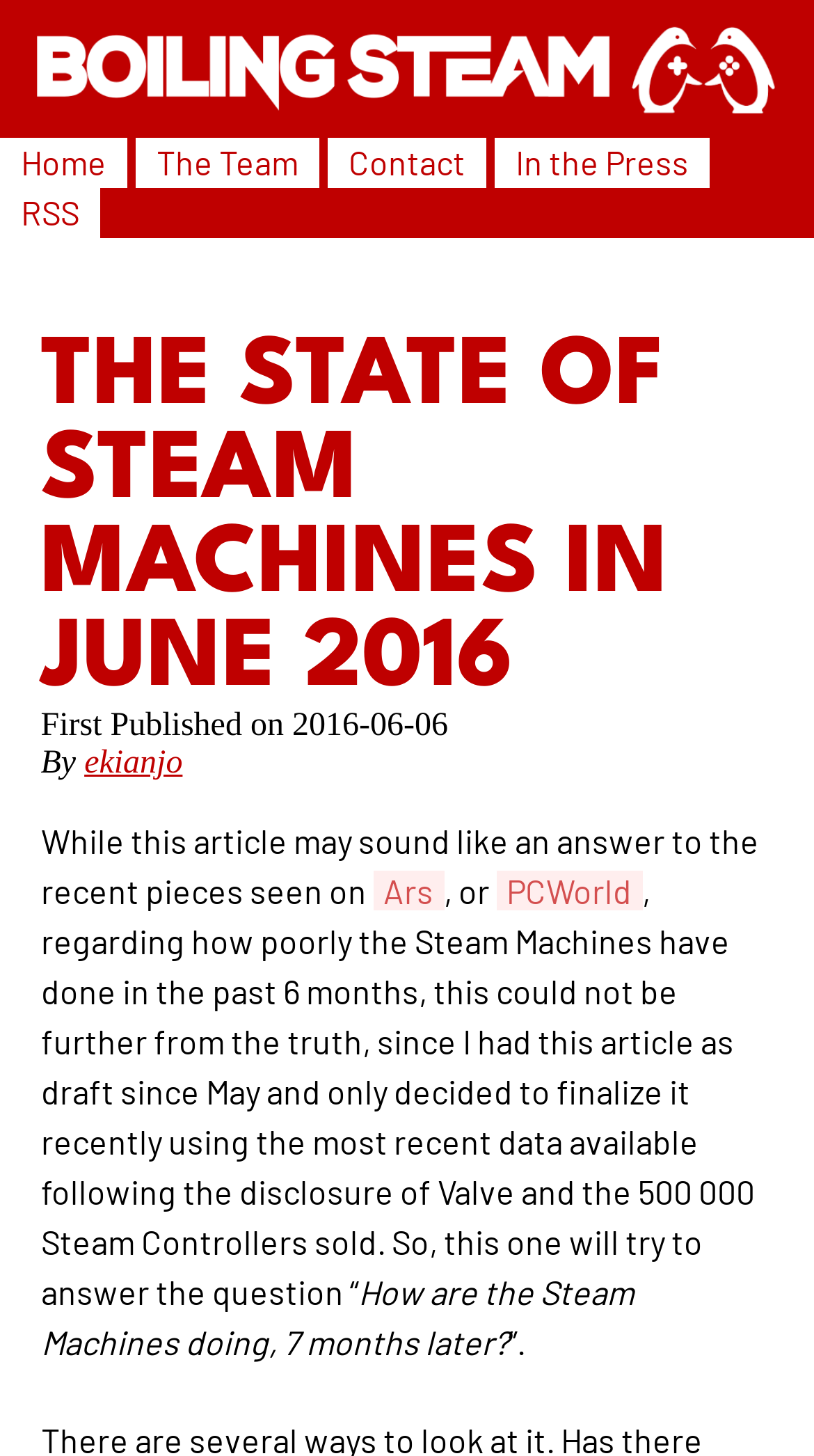Locate the bounding box coordinates of the element I should click to achieve the following instruction: "go to home page".

[0.026, 0.098, 0.131, 0.125]